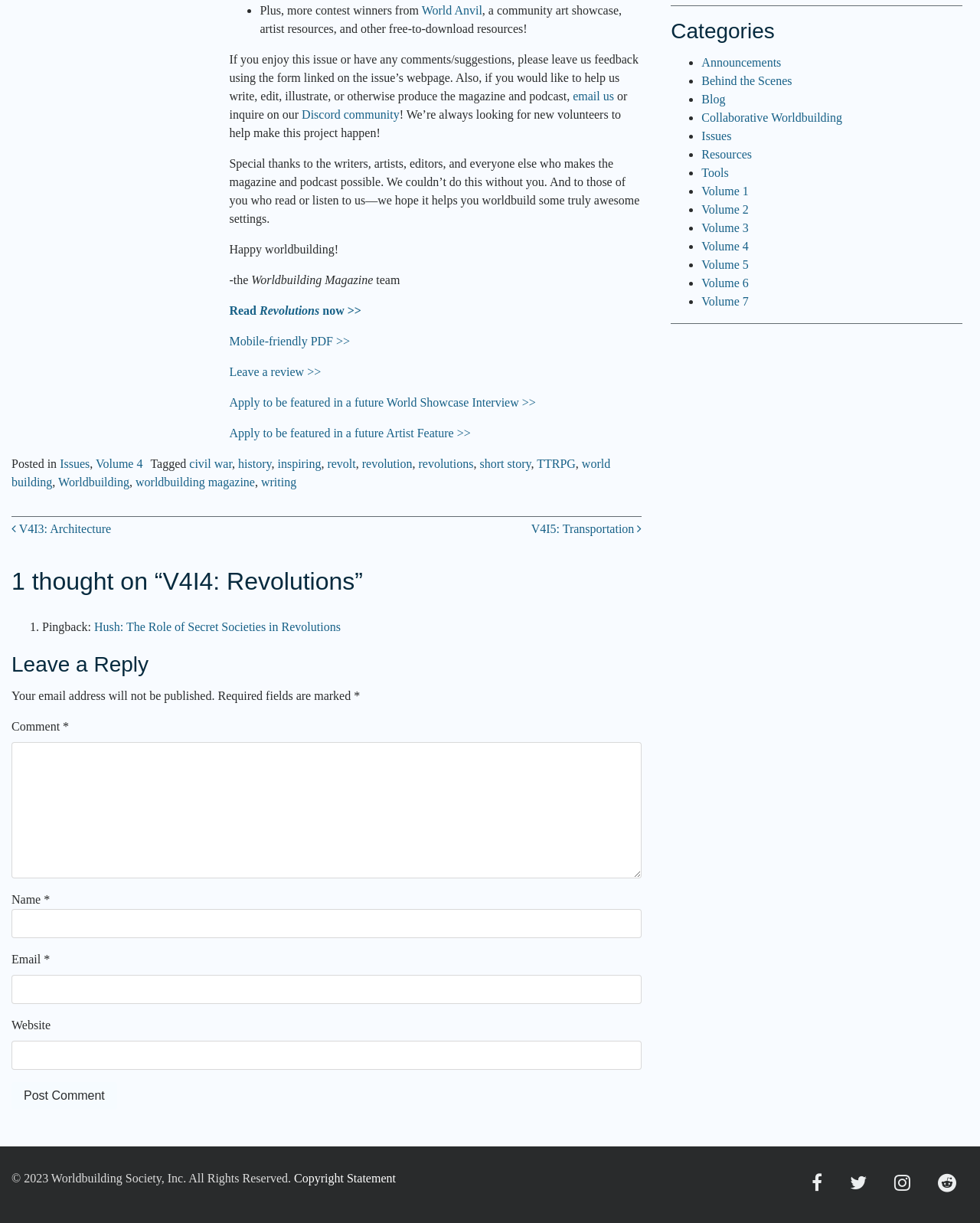Using the given element description, provide the bounding box coordinates (top-left x, top-left y, bottom-right x, bottom-right y) for the corresponding UI element in the screenshot: Discord community

[0.308, 0.088, 0.408, 0.099]